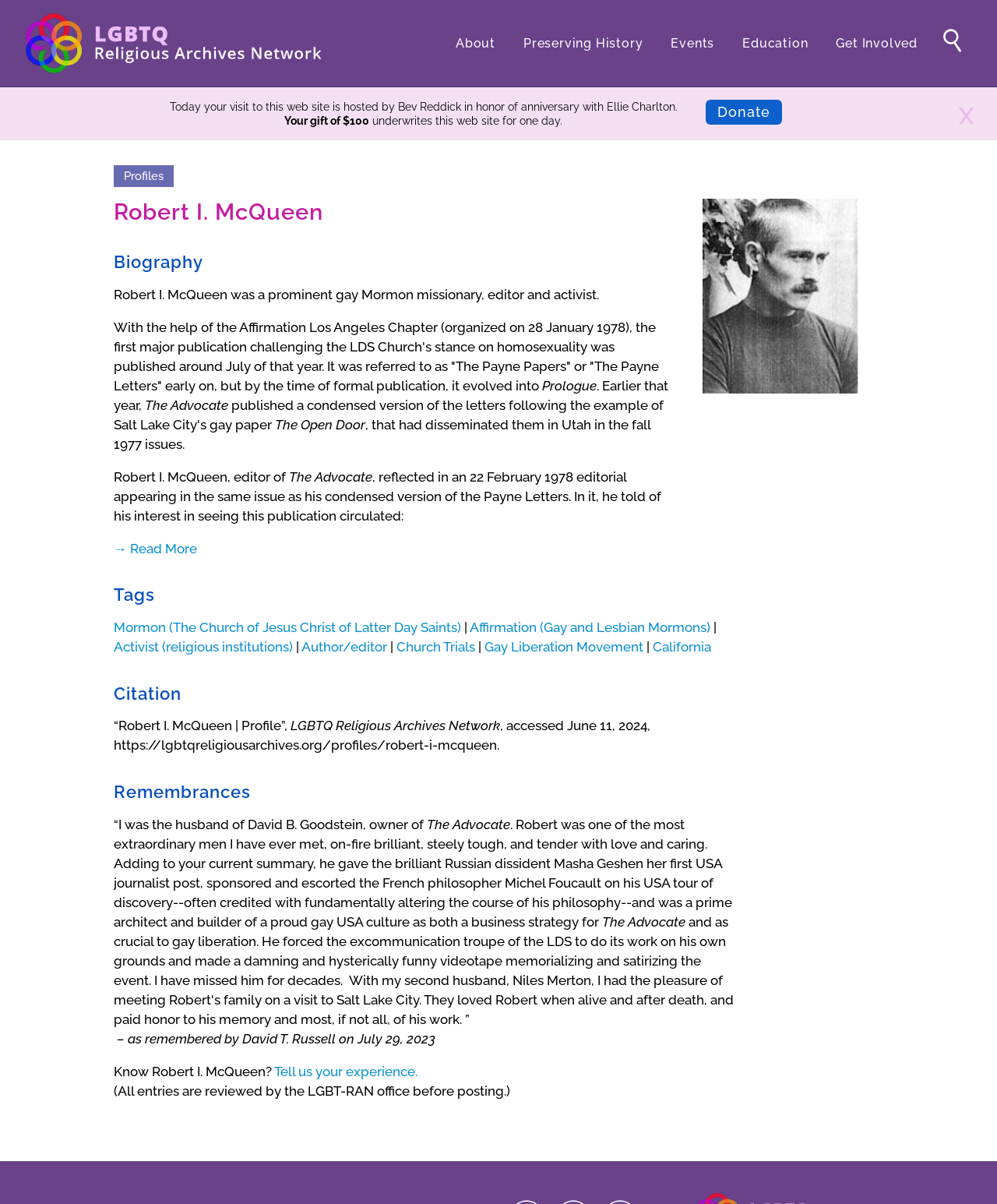What is the purpose of the 'Remembrances' section on this webpage?
Respond with a short answer, either a single word or a phrase, based on the image.

To share personal experiences about Robert I. McQueen